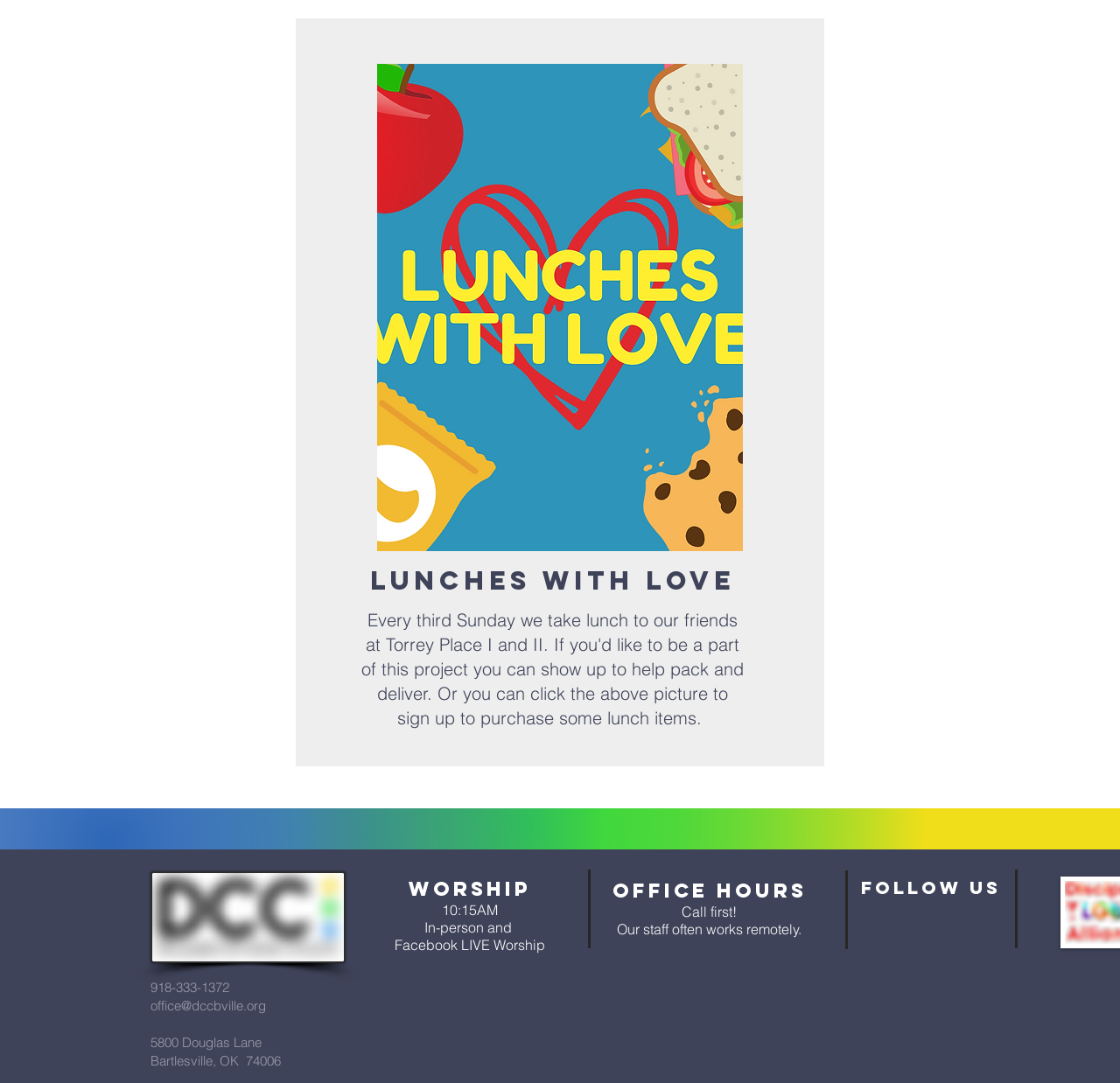How can you contact the office via email?
Based on the visual content, answer with a single word or a brief phrase.

office@dccbville.org